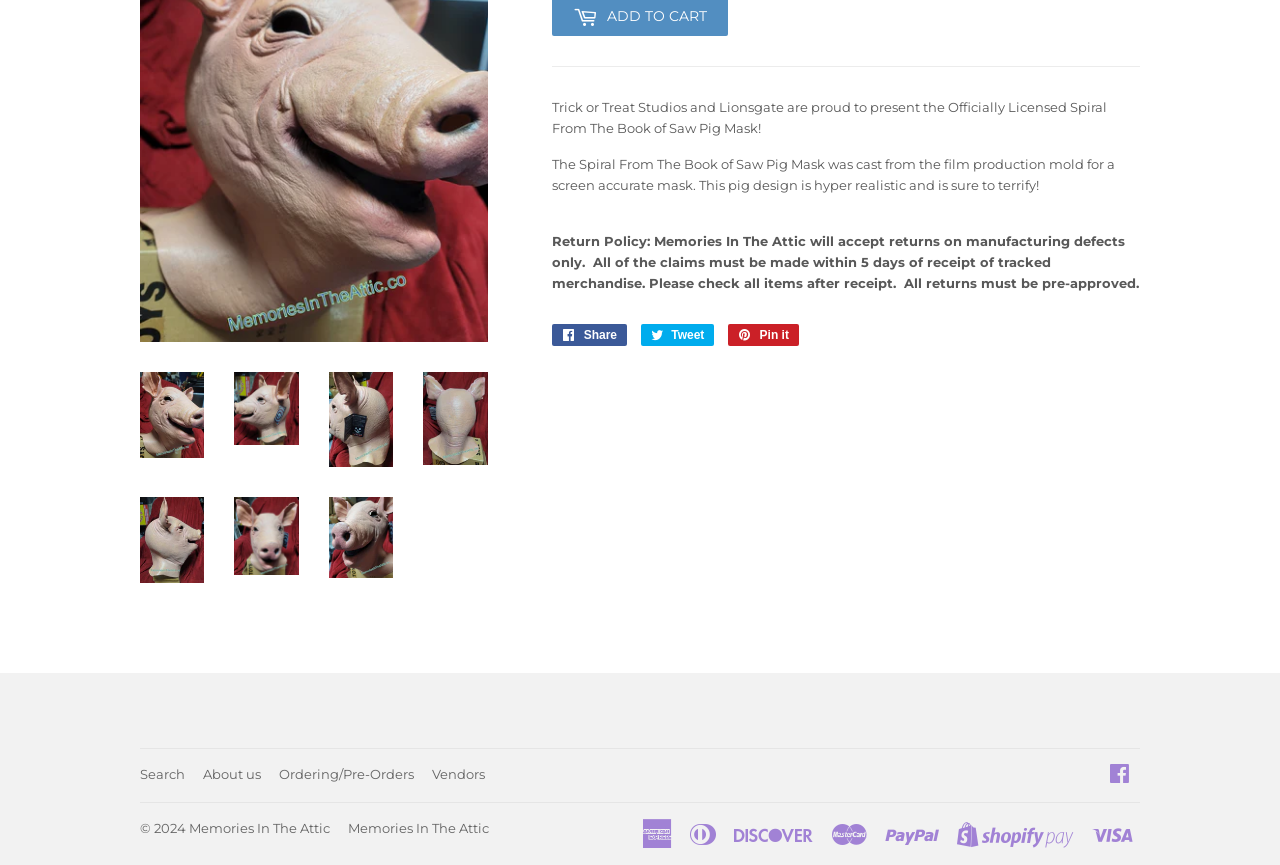Please determine the bounding box coordinates, formatted as (top-left x, top-left y, bottom-right x, bottom-right y), with all values as floating point numbers between 0 and 1. Identify the bounding box of the region described as: Vendors

[0.338, 0.885, 0.379, 0.904]